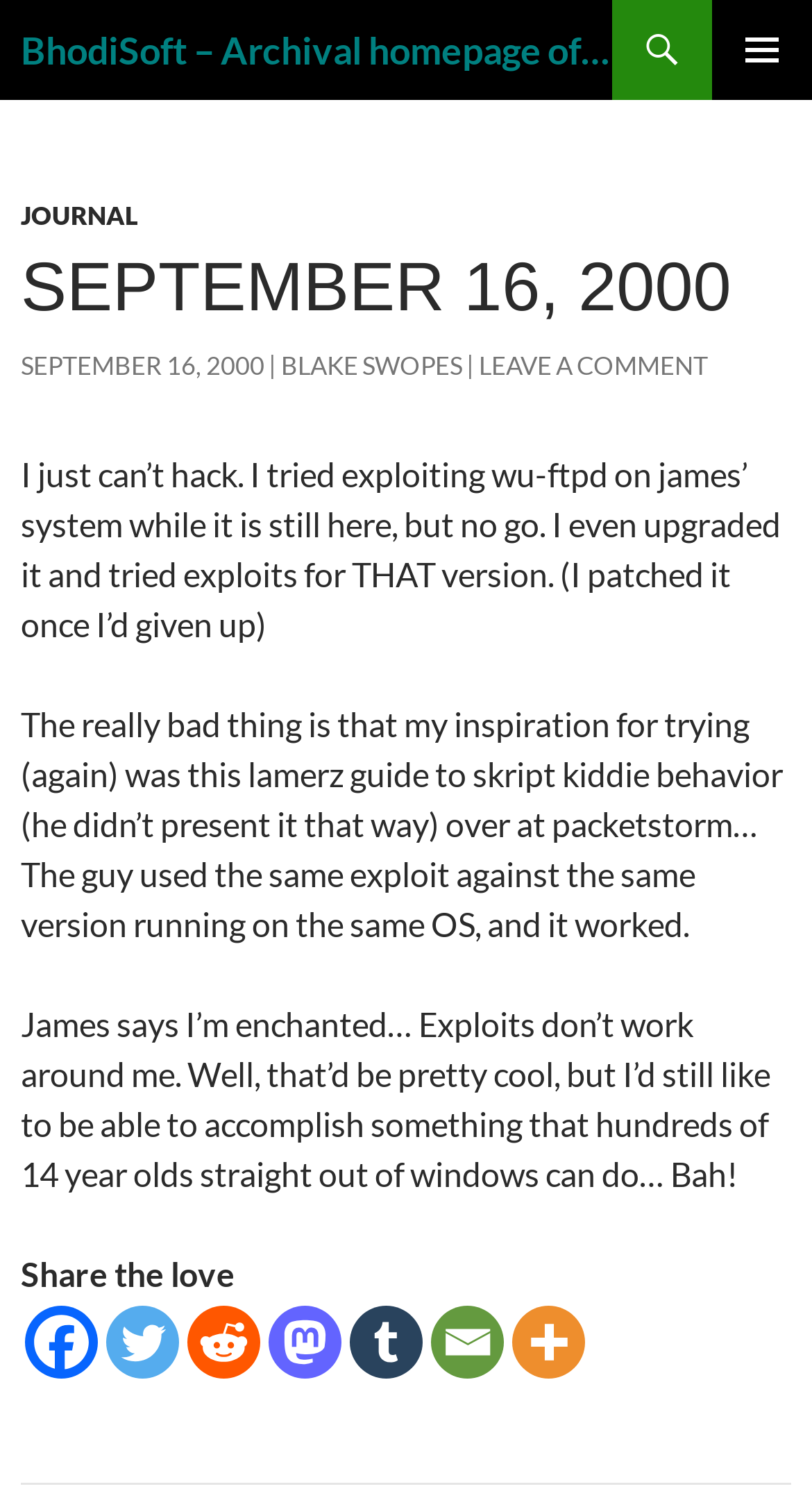Kindly determine the bounding box coordinates of the area that needs to be clicked to fulfill this instruction: "Click the PRIMARY MENU button".

[0.877, 0.0, 1.0, 0.067]